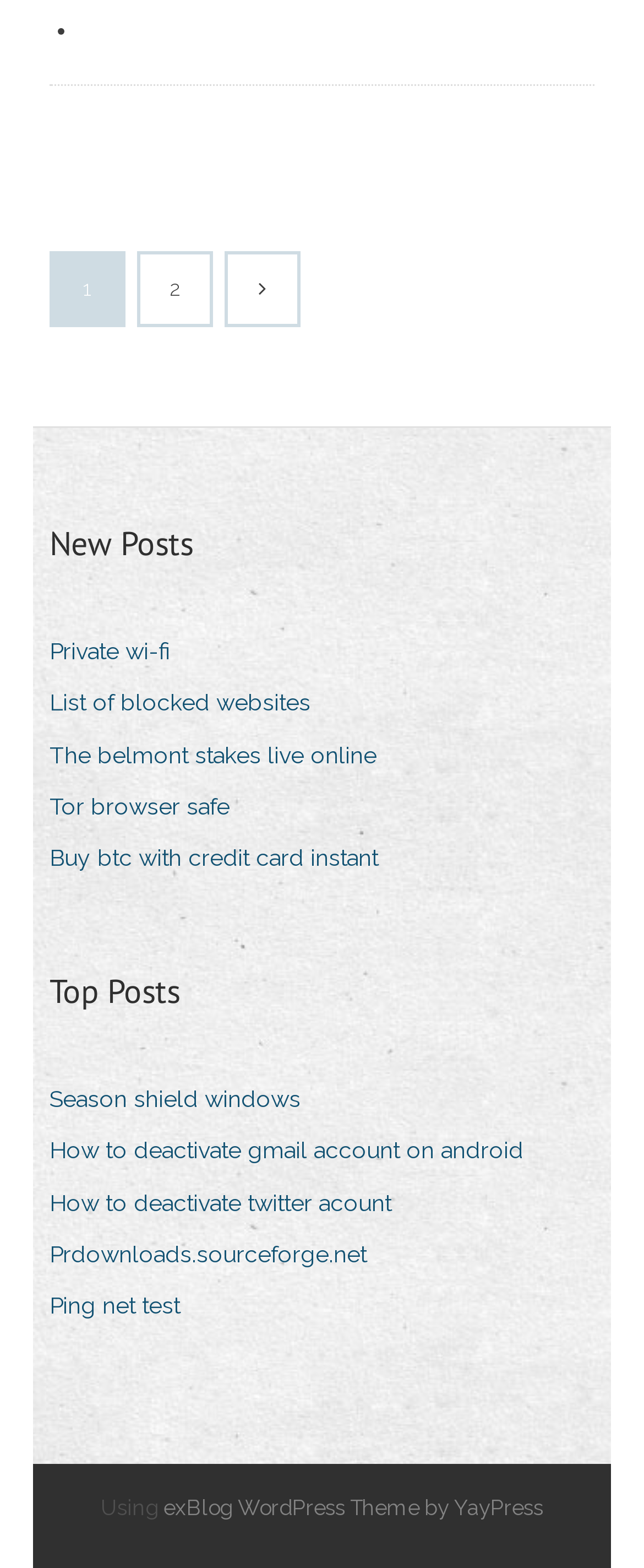Please locate the bounding box coordinates of the element that should be clicked to achieve the given instruction: "Visit website homepage".

None